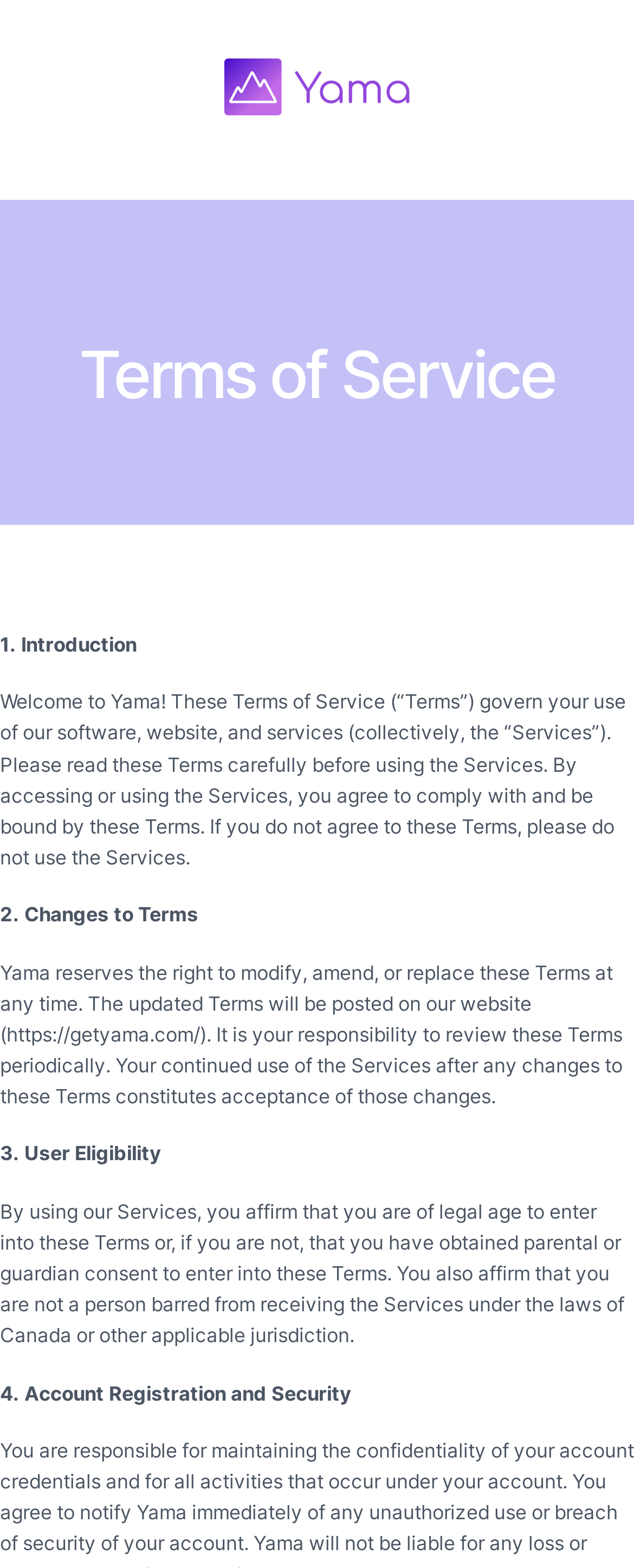How often should users review the Terms?
Look at the image and respond to the question as thoroughly as possible.

According to the section '2. Changes to Terms', users should review the Terms periodically because Yama reserves the right to modify, amend, or replace these Terms at any time.